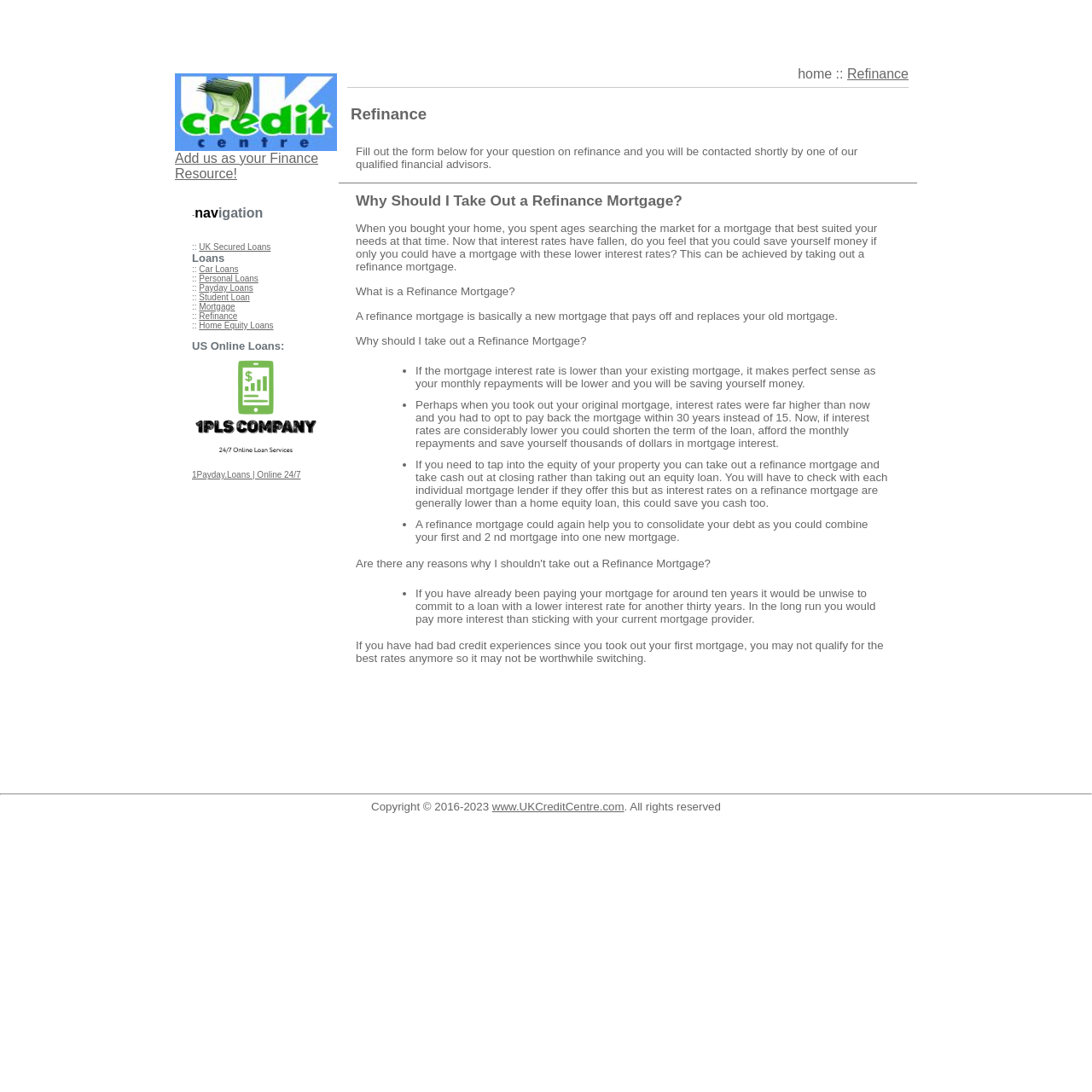What is a refinance mortgage?
Look at the screenshot and respond with one word or a short phrase.

A new mortgage that pays off and replaces the old one